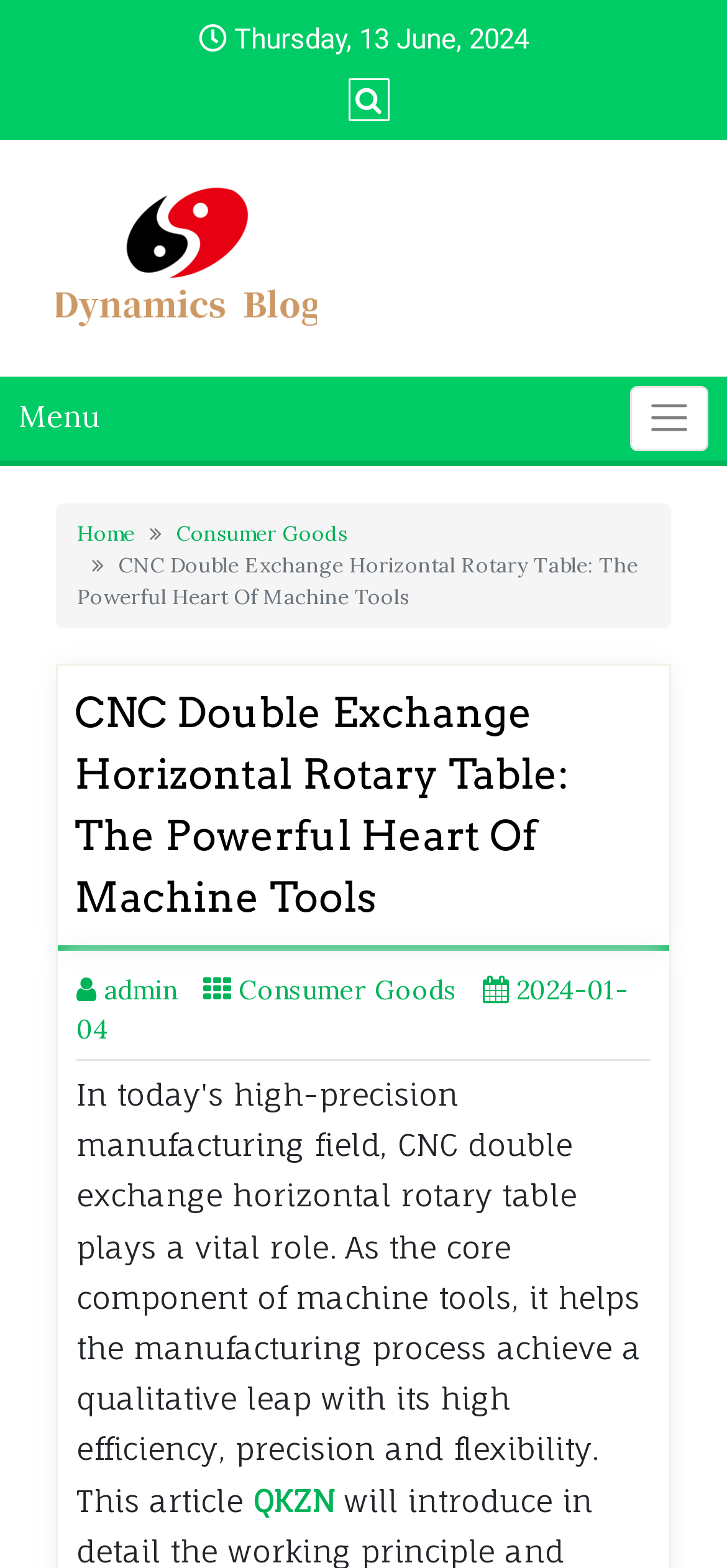Given the following UI element description: "parent_node: Menu", find the bounding box coordinates in the webpage screenshot.

[0.867, 0.246, 0.974, 0.288]